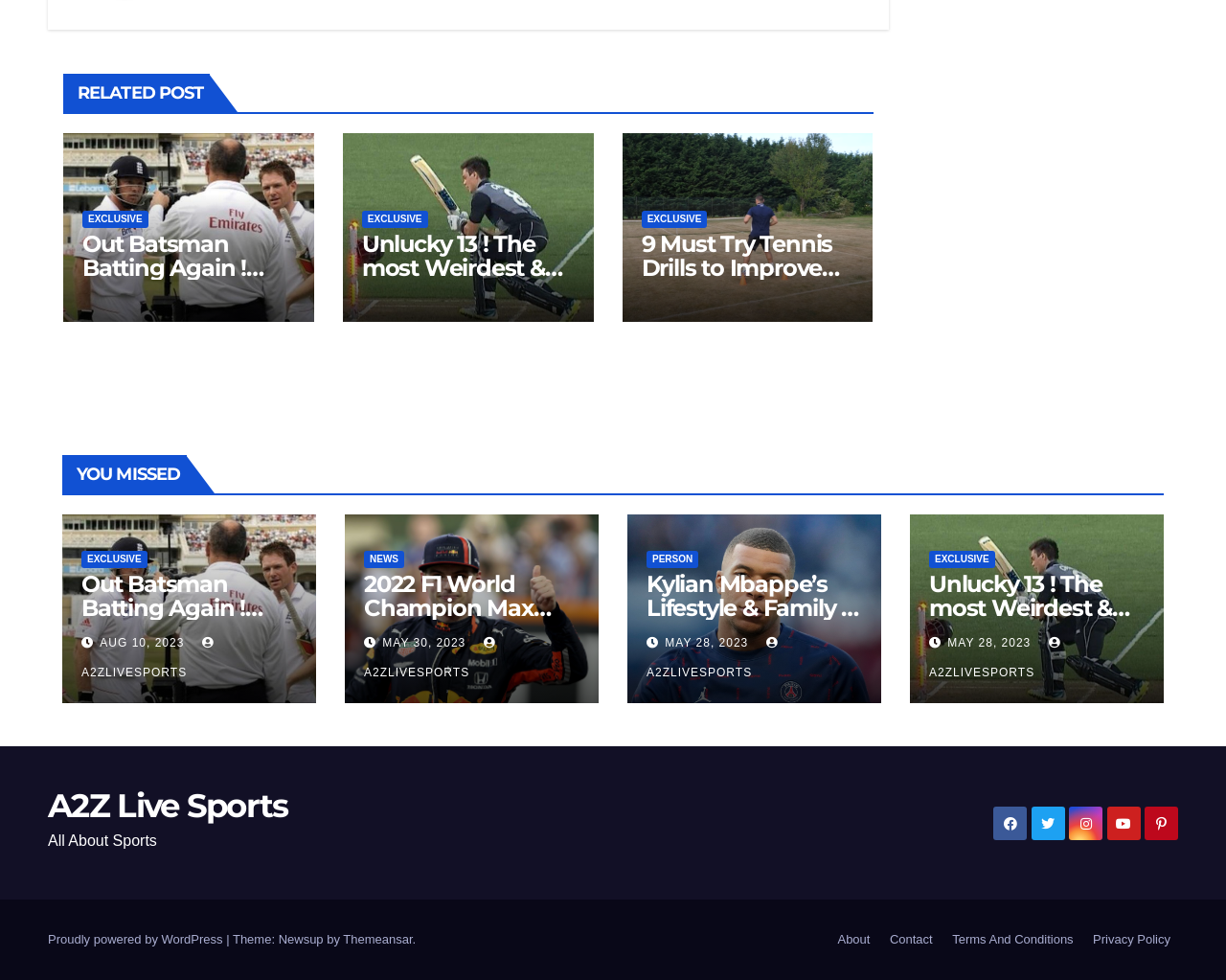Can you identify the bounding box coordinates of the clickable region needed to carry out this instruction: 'Visit 'NEWS''? The coordinates should be four float numbers within the range of 0 to 1, stated as [left, top, right, bottom].

[0.297, 0.562, 0.33, 0.58]